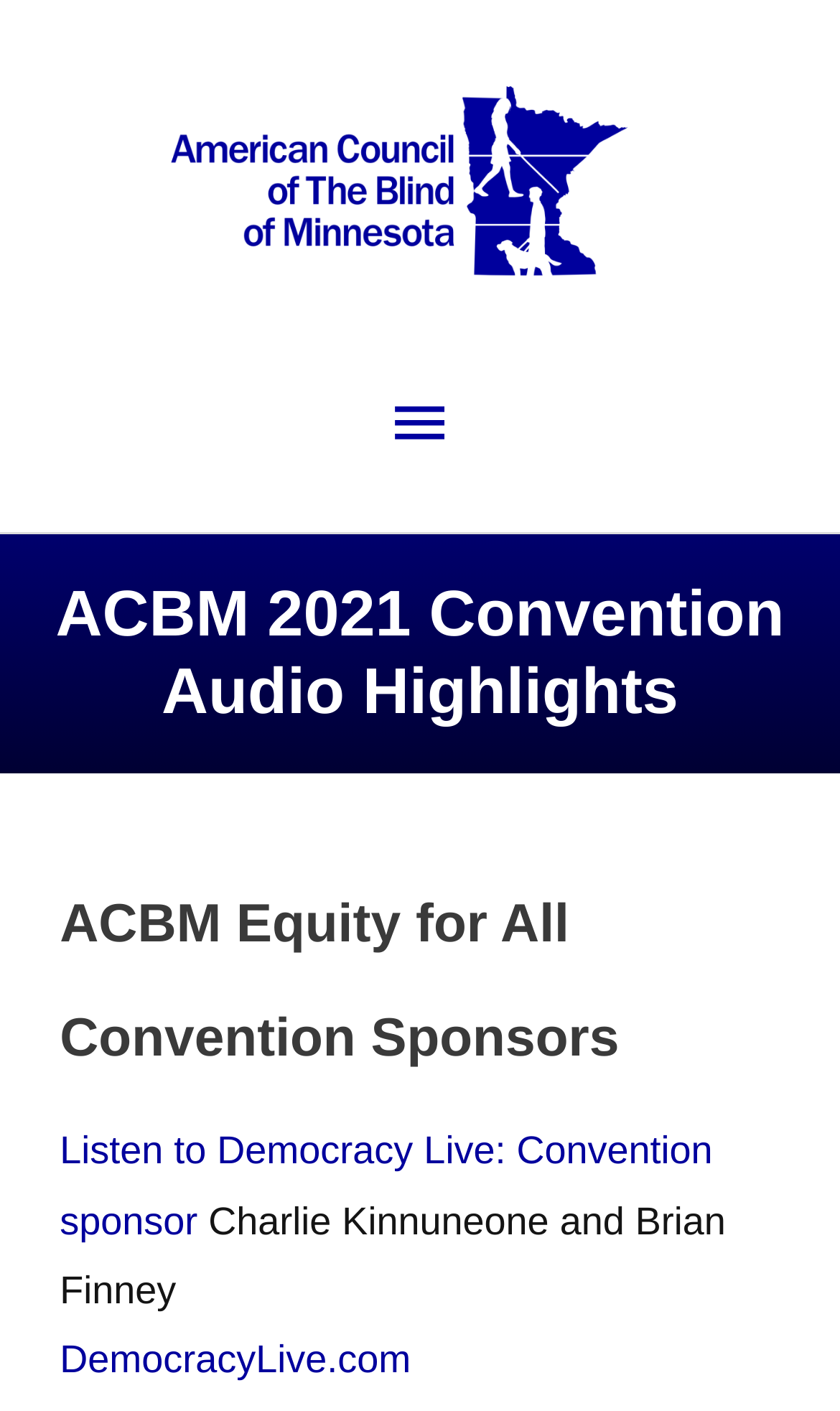What is the main menu button?
Look at the image and answer the question using a single word or phrase.

Main Menu